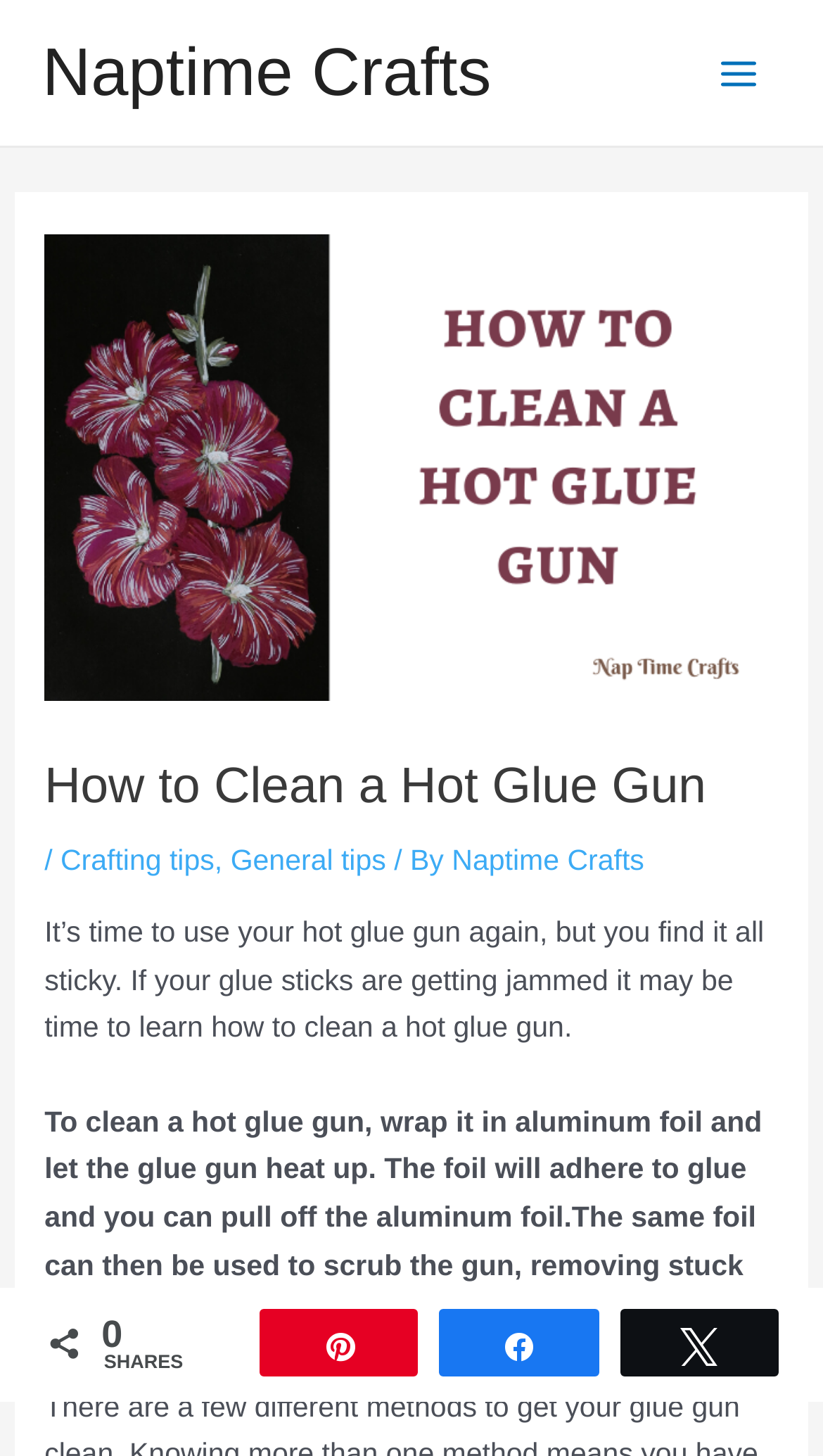From the webpage screenshot, predict the bounding box coordinates (top-left x, top-left y, bottom-right x, bottom-right y) for the UI element described here: Share

[0.537, 0.9, 0.725, 0.944]